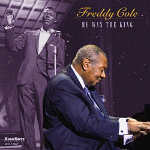Generate an elaborate description of what you see in the image.

The image features the album cover for "He Was the King," showcasing celebrated singer and pianist Freddy Cole. The cover art juxtaposes a historical black-and-white photograph of Cole in his earlier years performing, with a contemporary image of him at the piano, highlighting his evolution as an artist. The title, prominently displayed, reinforces his legacy in the music industry, particularly as the younger brother of the legendary Nat "King" Cole. This album serves as a tribute to both his individual artistry and the familial connection that shaped his musical journey, encapsulating a moment of homage within a distinguished career.